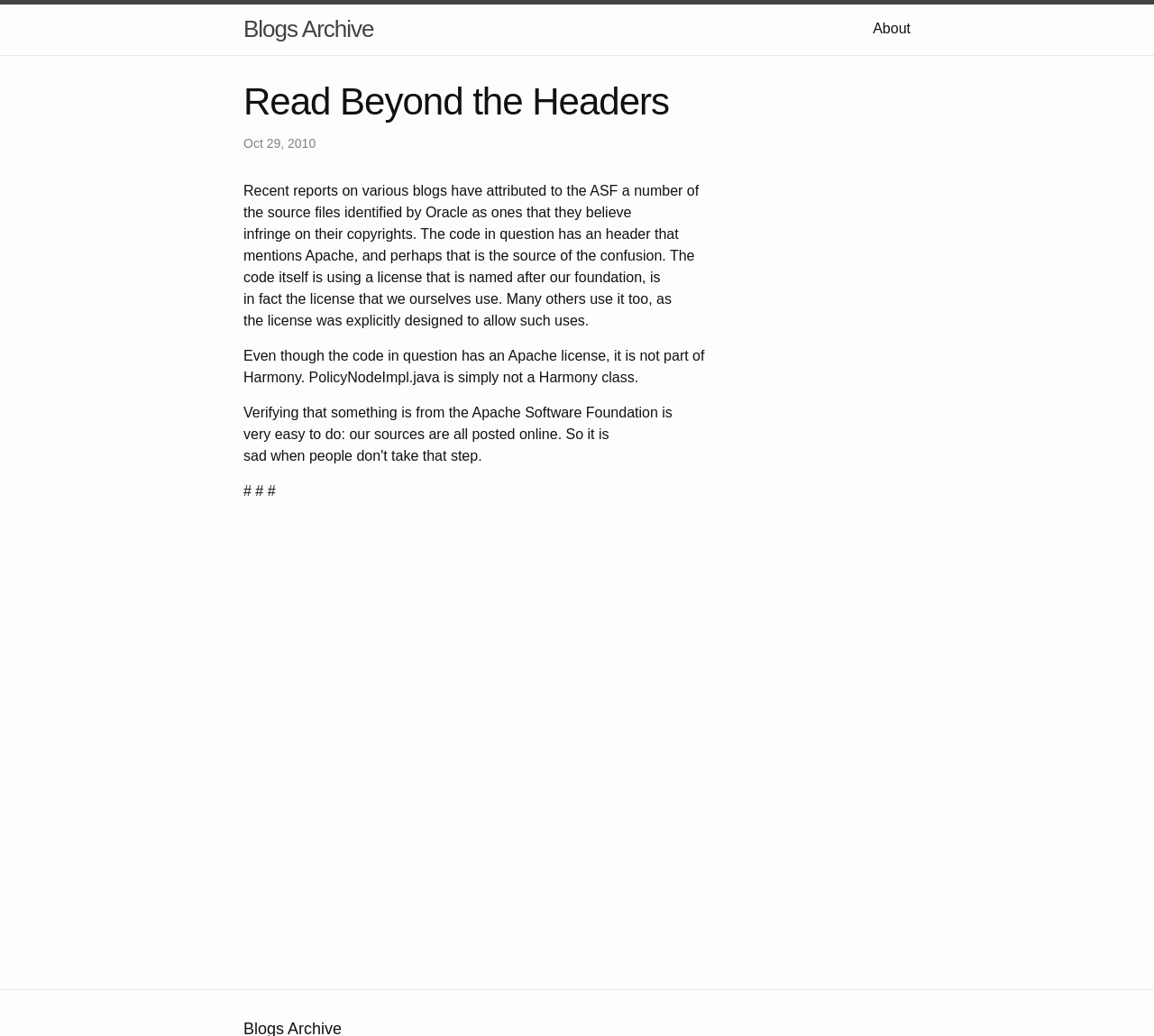Utilize the details in the image to thoroughly answer the following question: How many paragraphs are in the article?

I counted the number of static text elements within the article section, which represent the paragraphs of the article, and found that there are 9 paragraphs.